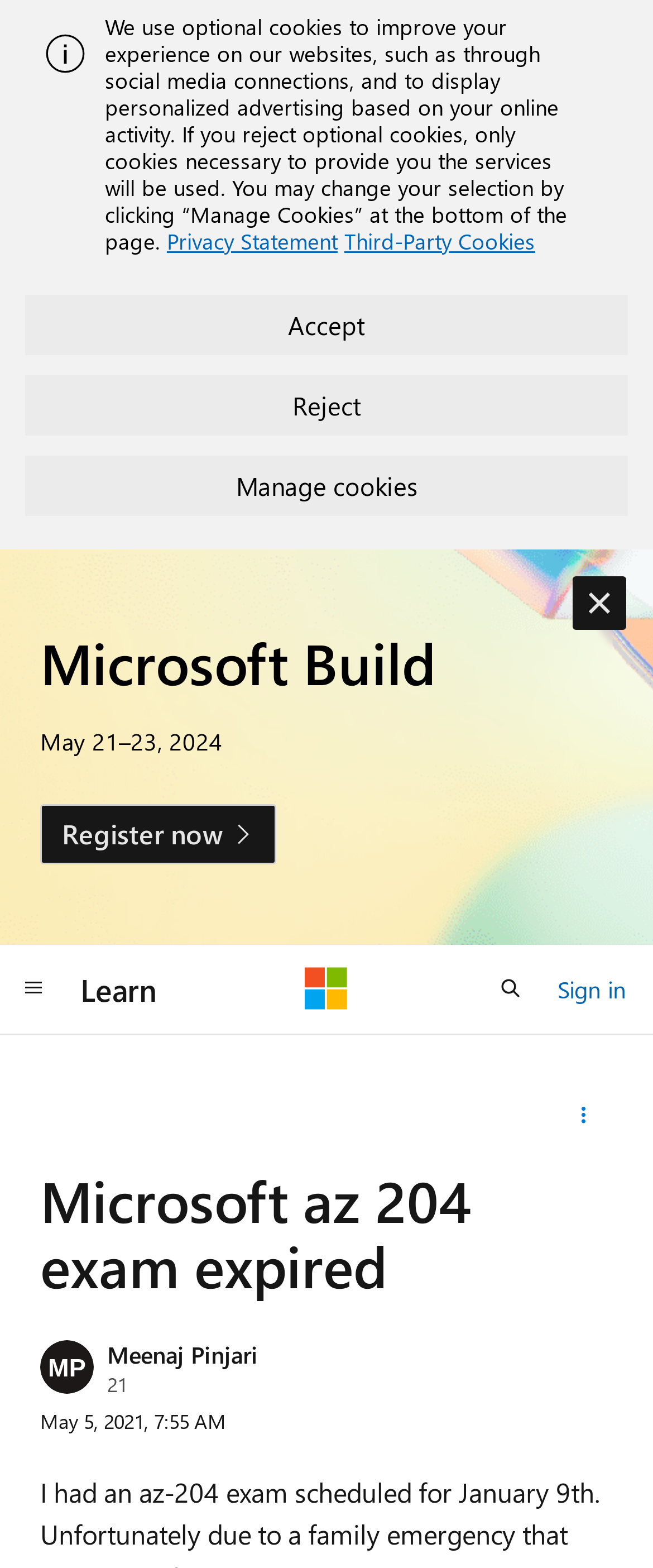Show the bounding box coordinates for the HTML element as described: "aria-label="Global navigation" title="Global navigation"".

[0.0, 0.611, 0.103, 0.65]